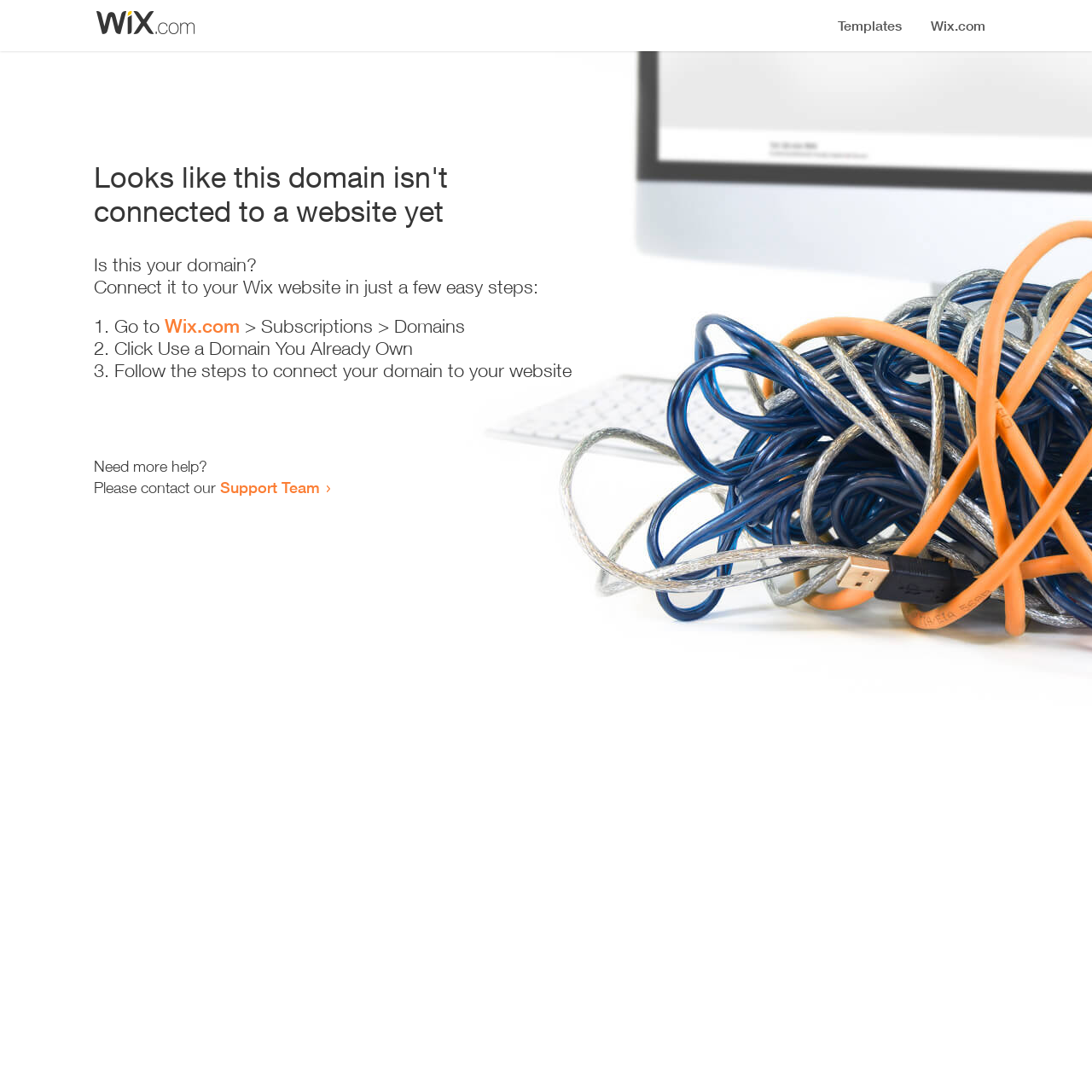Describe the entire webpage, focusing on both content and design.

The webpage appears to be an error page, indicating that a domain is not connected to a website yet. At the top, there is a small image, likely a logo or icon. Below the image, a prominent heading reads "Looks like this domain isn't connected to a website yet". 

Underneath the heading, a series of instructions are provided to connect the domain to a Wix website. The instructions are divided into three steps, each marked with a numbered list marker (1., 2., and 3.). The first step involves going to Wix.com, specifically the Subscriptions > Domains section. The second step is to click "Use a Domain You Already Own", and the third step is to follow the instructions to connect the domain to the website.

Below the instructions, there is a message asking if the user needs more help, followed by an invitation to contact the Support Team via a link. The overall layout is simple and easy to follow, with clear headings and concise text guiding the user through the process of connecting their domain to a website.